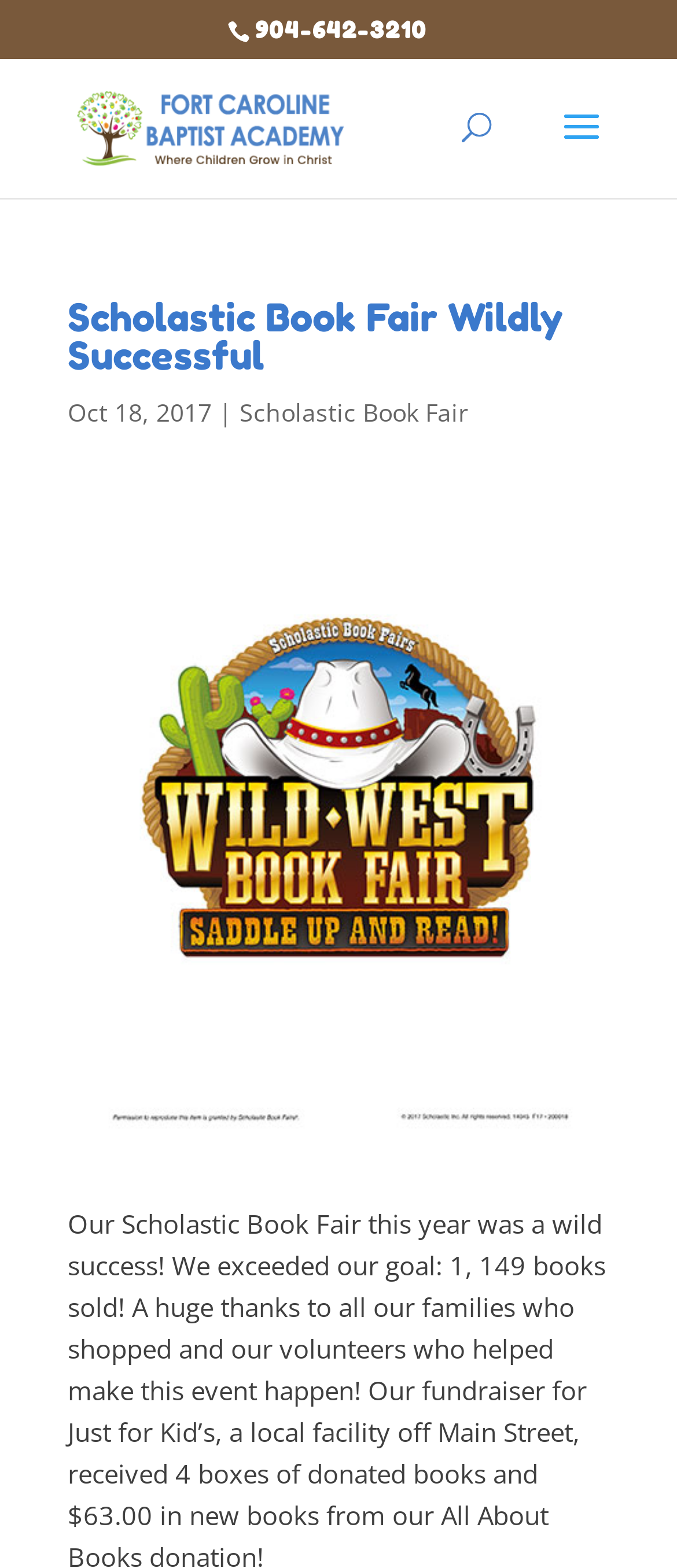From the screenshot, find the bounding box of the UI element matching this description: "name="s" placeholder="Search …" title="Search for:"". Supply the bounding box coordinates in the form [left, top, right, bottom], each a float between 0 and 1.

[0.463, 0.037, 0.823, 0.039]